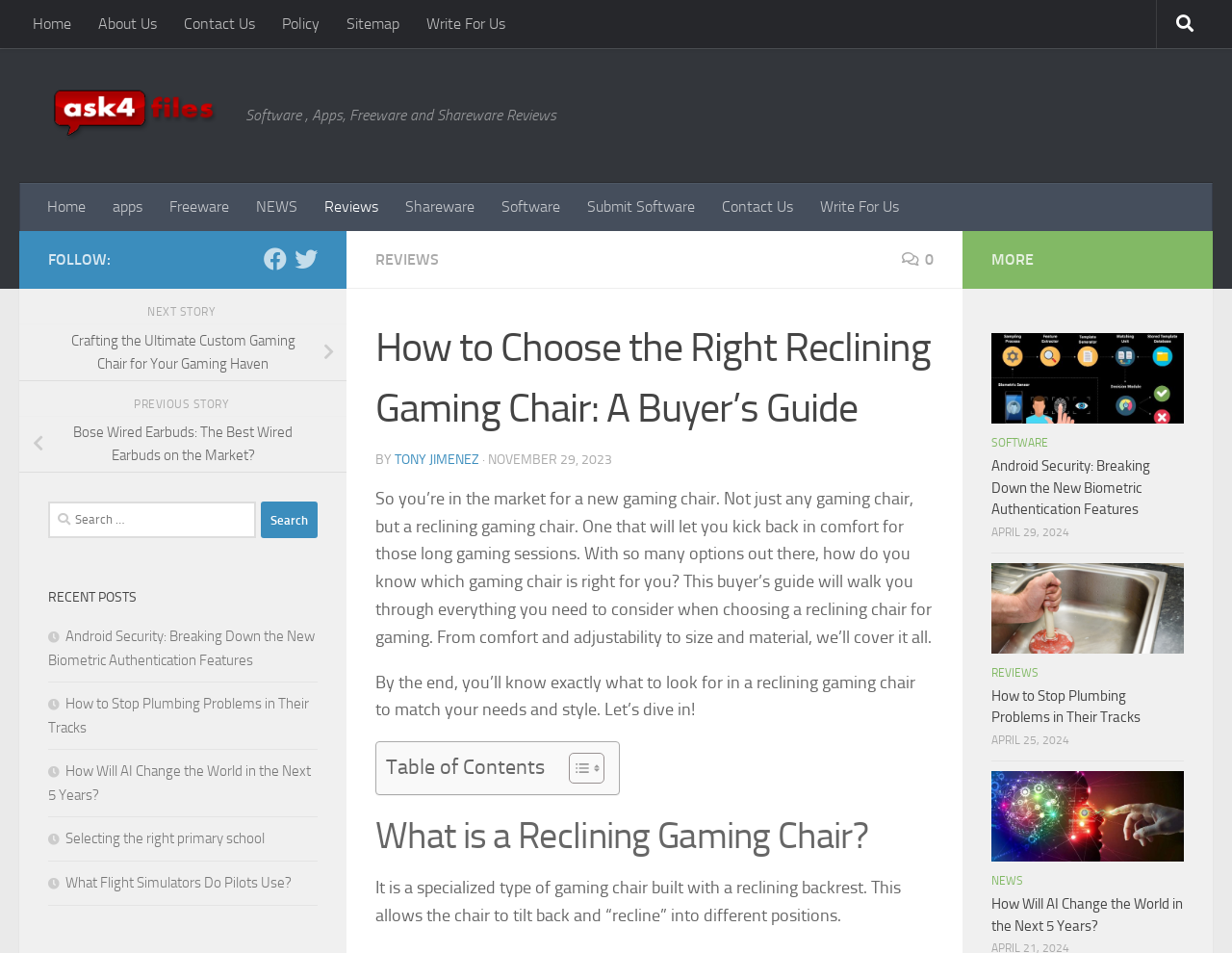What is the category of the recent post 'How to Stop Plumbing Problems in Their Tracks'?
Using the details shown in the screenshot, provide a comprehensive answer to the question.

The category of the recent post 'How to Stop Plumbing Problems in Their Tracks' can be determined by looking at the text 'NEWS' which is located above the link 'How to Stop Plumbing Problems in Their Tracks'.